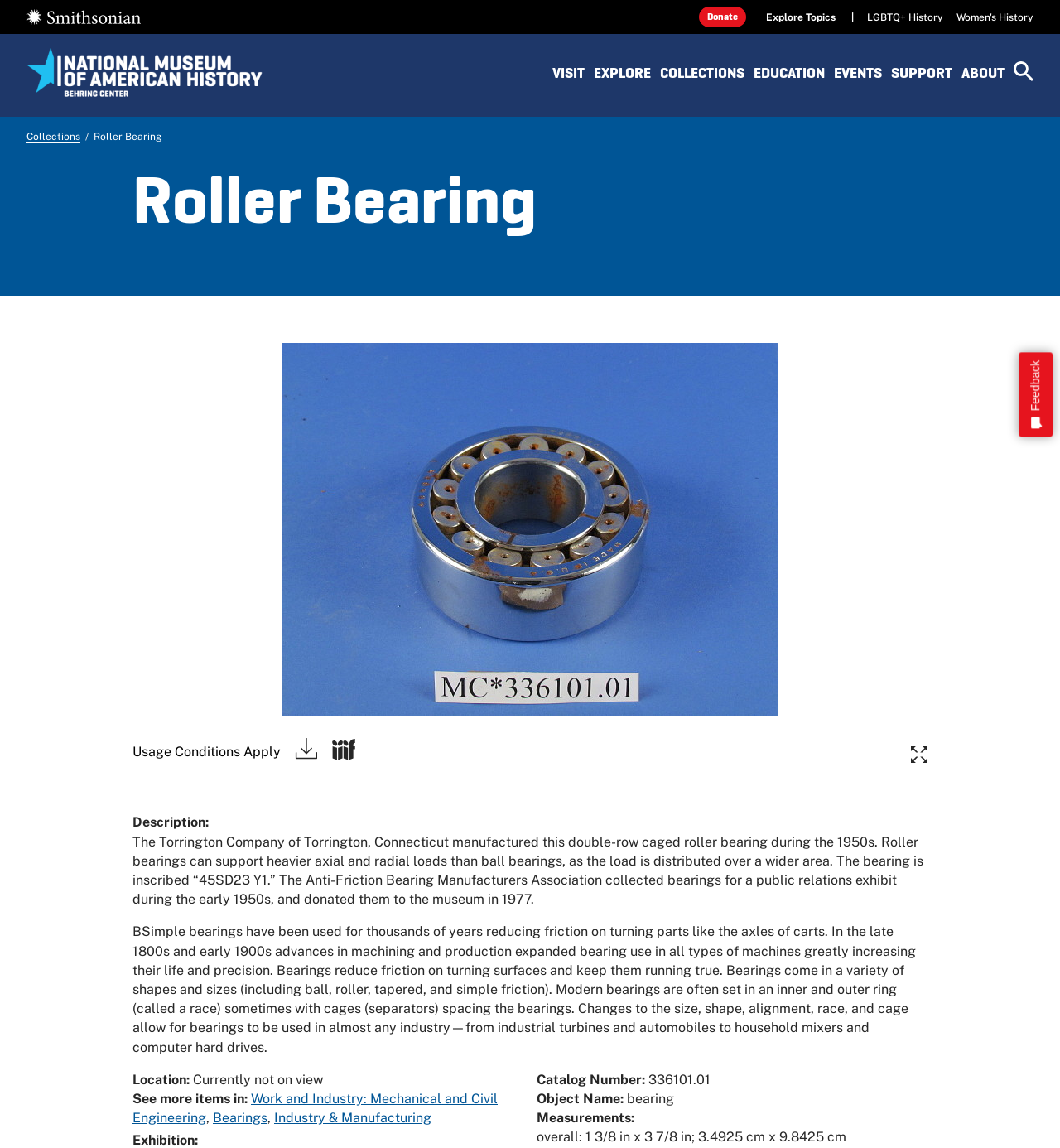What is the name of the company that manufactured the roller bearing? Using the information from the screenshot, answer with a single word or phrase.

Torrington Company